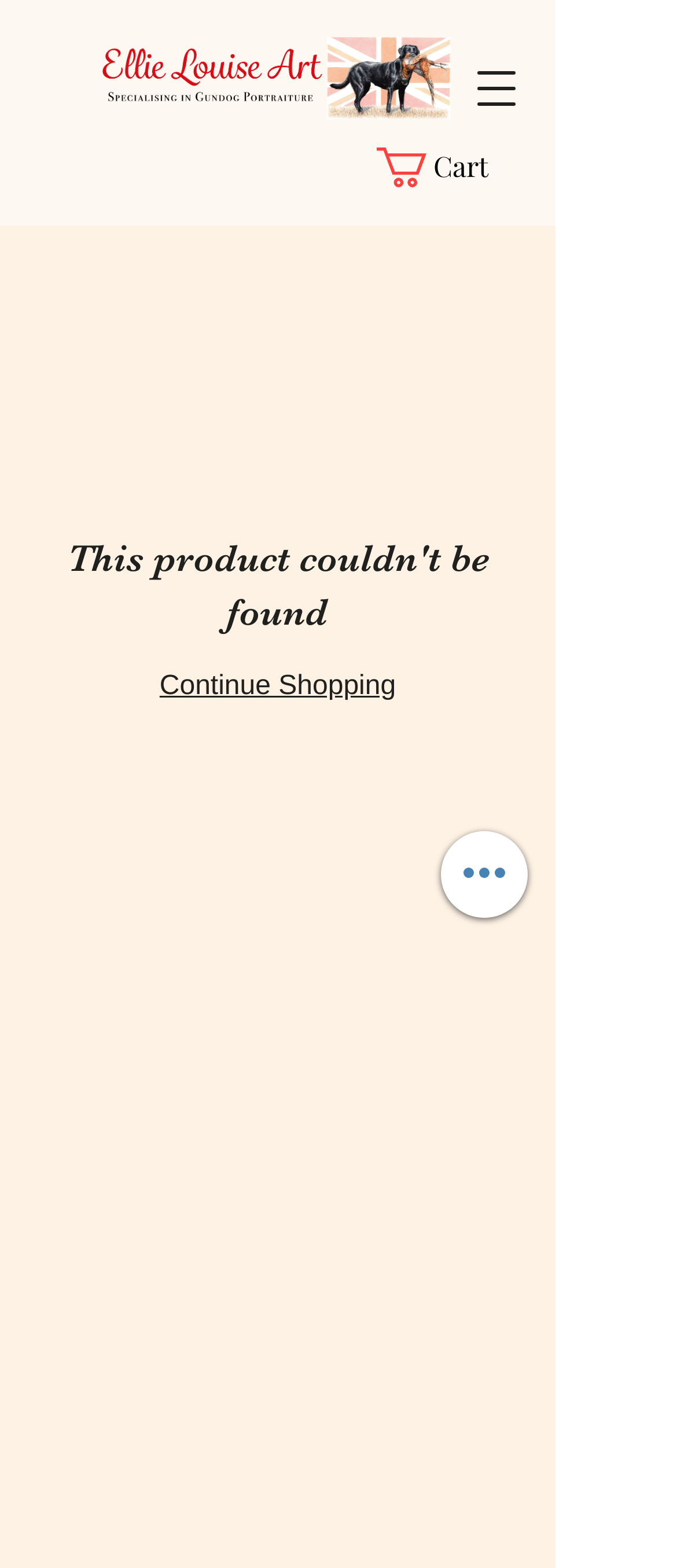Provide the bounding box coordinates of the HTML element described by the text: "Cart".

[0.556, 0.094, 0.785, 0.12]